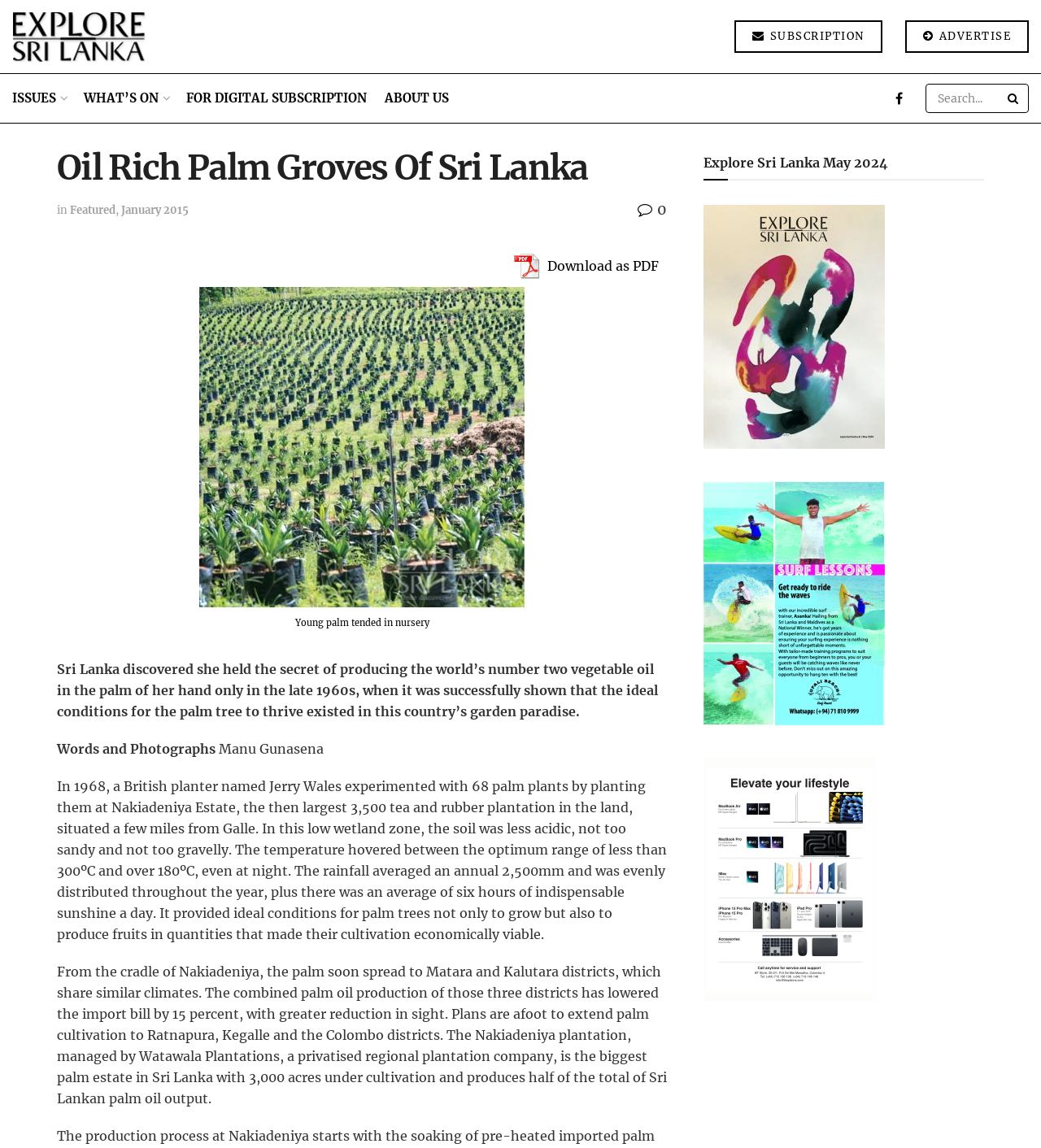Please specify the bounding box coordinates of the region to click in order to perform the following instruction: "Search for something".

[0.889, 0.073, 0.988, 0.098]